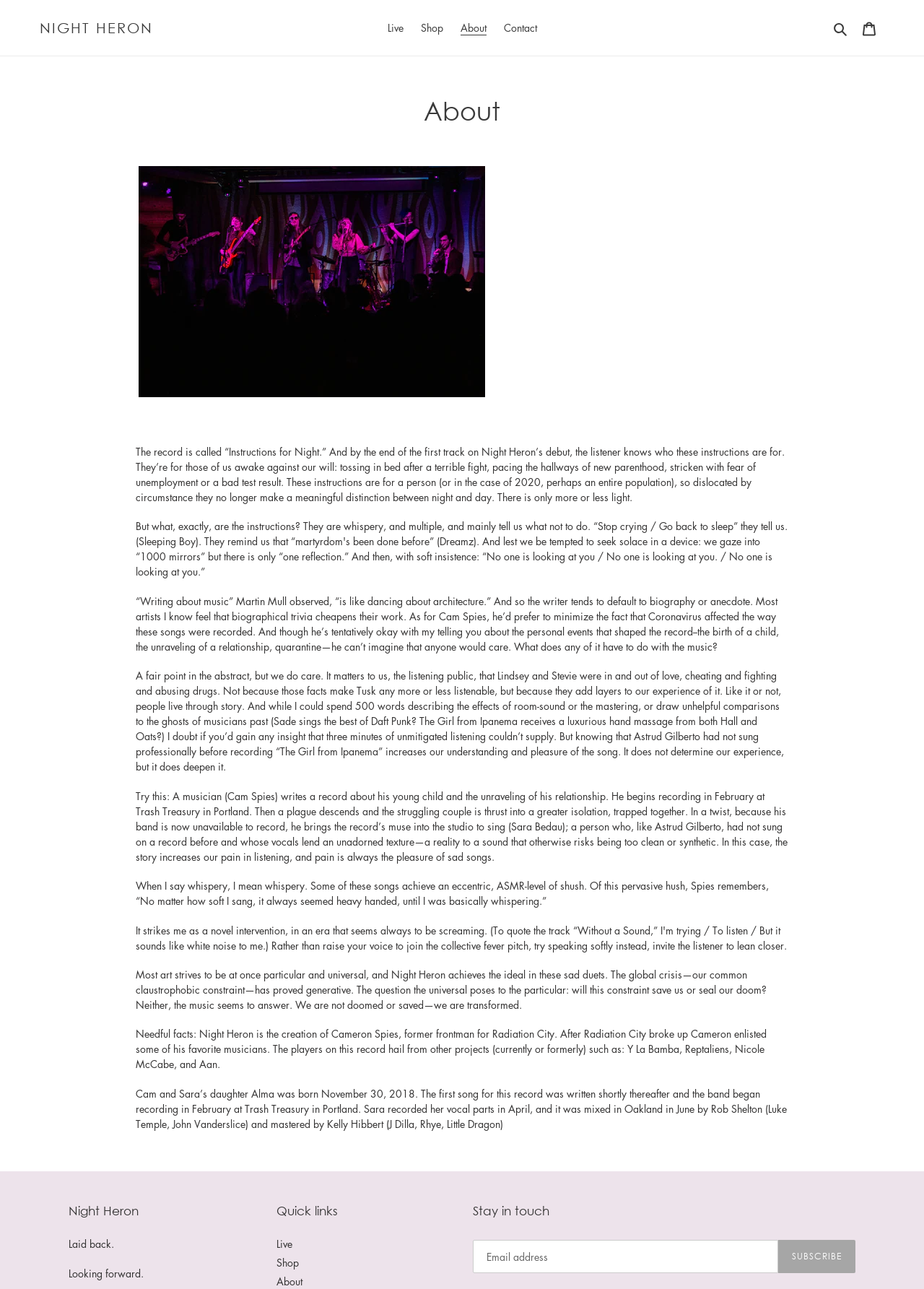What is the name of Cam's daughter?
Please use the visual content to give a single word or phrase answer.

Alma